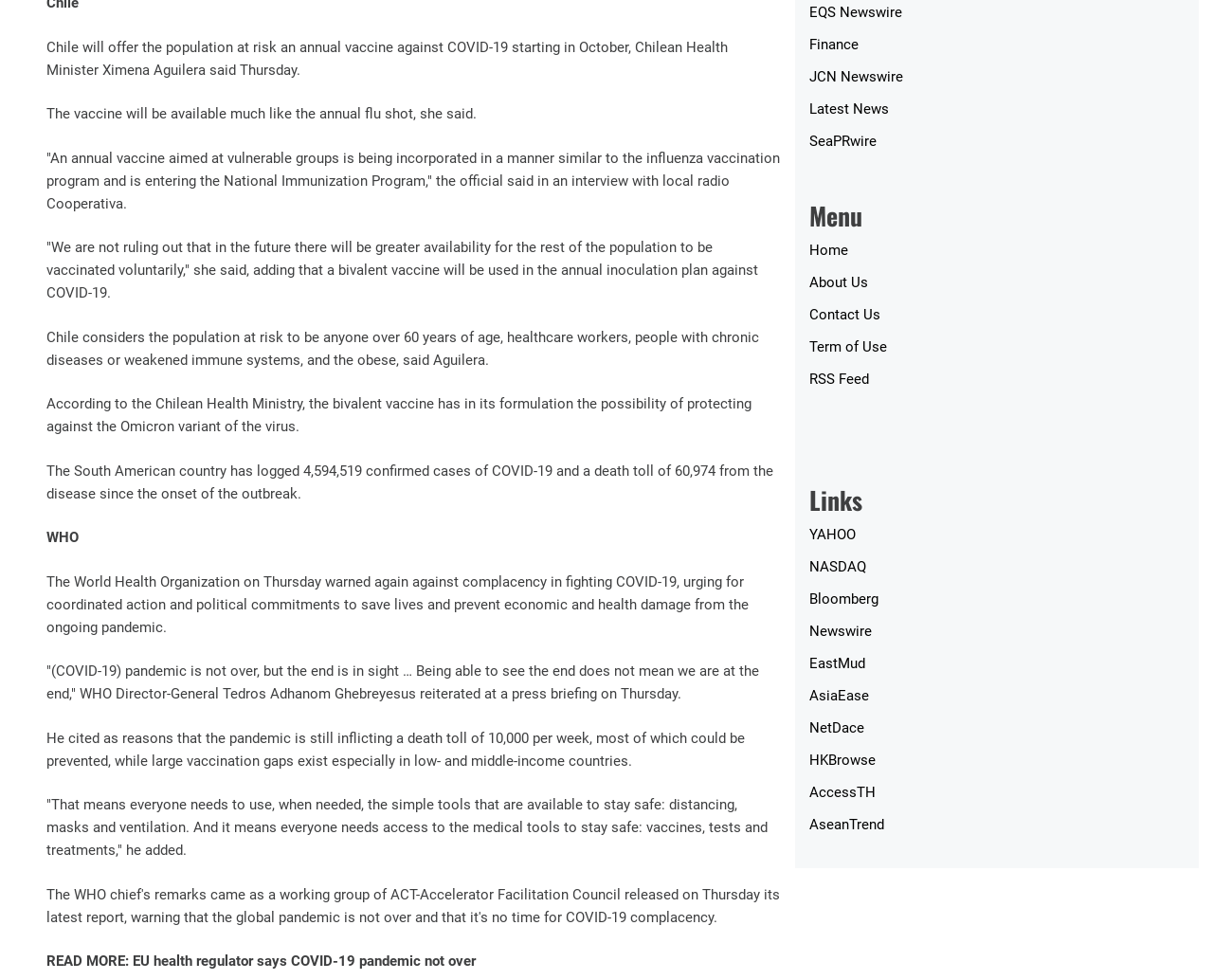Please specify the bounding box coordinates of the clickable region to carry out the following instruction: "Check 'Latest News'". The coordinates should be four float numbers between 0 and 1, in the format [left, top, right, bottom].

[0.74, 0.219, 0.806, 0.236]